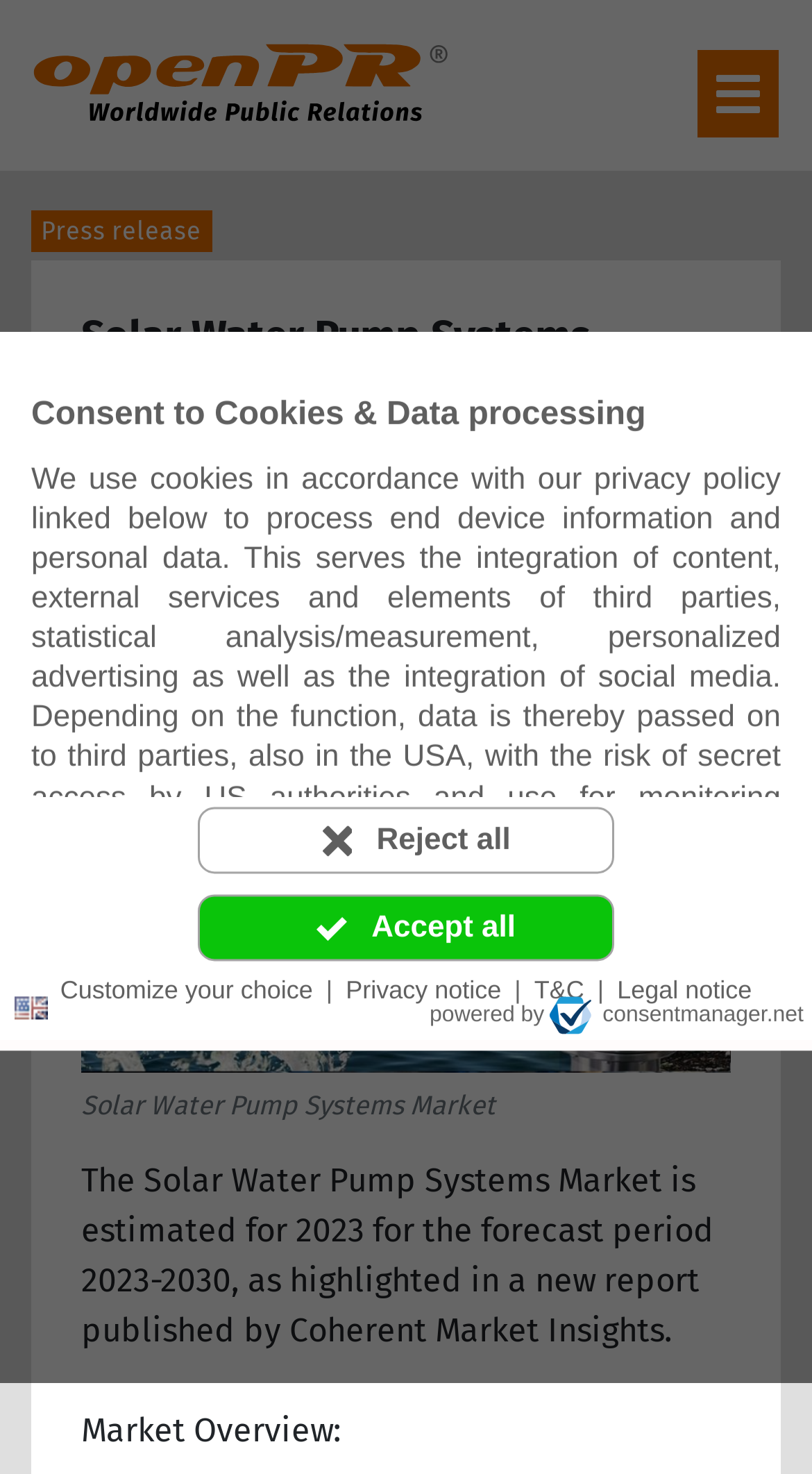Generate the text content of the main heading of the webpage.

Solar Water Pump Systems Market Size, Share Growth Status, Demand Dynamics, Industry Challenges, and Forecast Till 2030 | Grundfos, Lorentz, Shakti Pumps, CRI Pumps